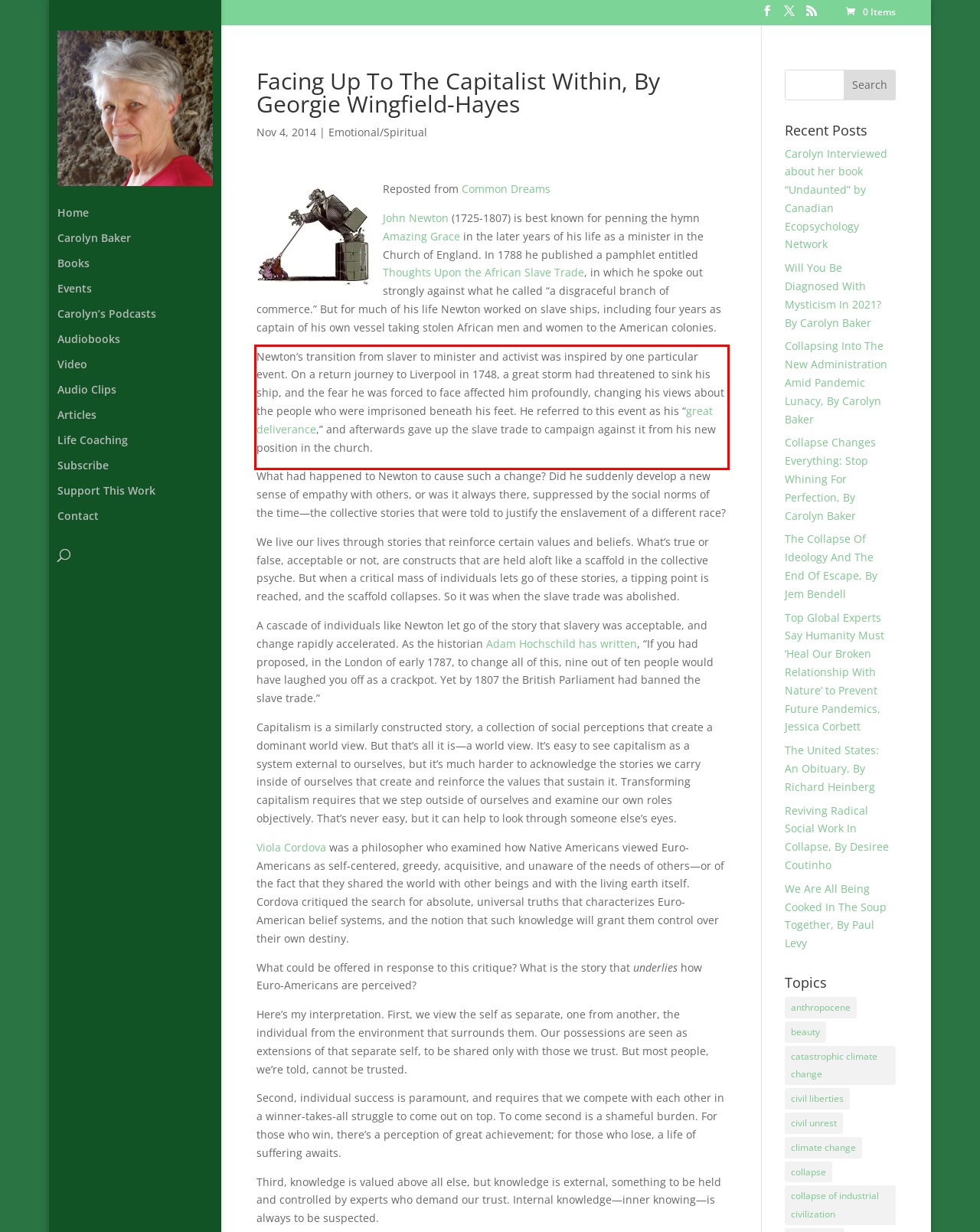Given a screenshot of a webpage, identify the red bounding box and perform OCR to recognize the text within that box.

Newton’s transition from slaver to minister and activist was inspired by one particular event. On a return journey to Liverpool in 1748, a great storm had threatened to sink his ship, and the fear he was forced to face affected him profoundly, changing his views about the people who were imprisoned beneath his feet. He referred to this event as his “great deliverance,” and afterwards gave up the slave trade to campaign against it from his new position in the church.